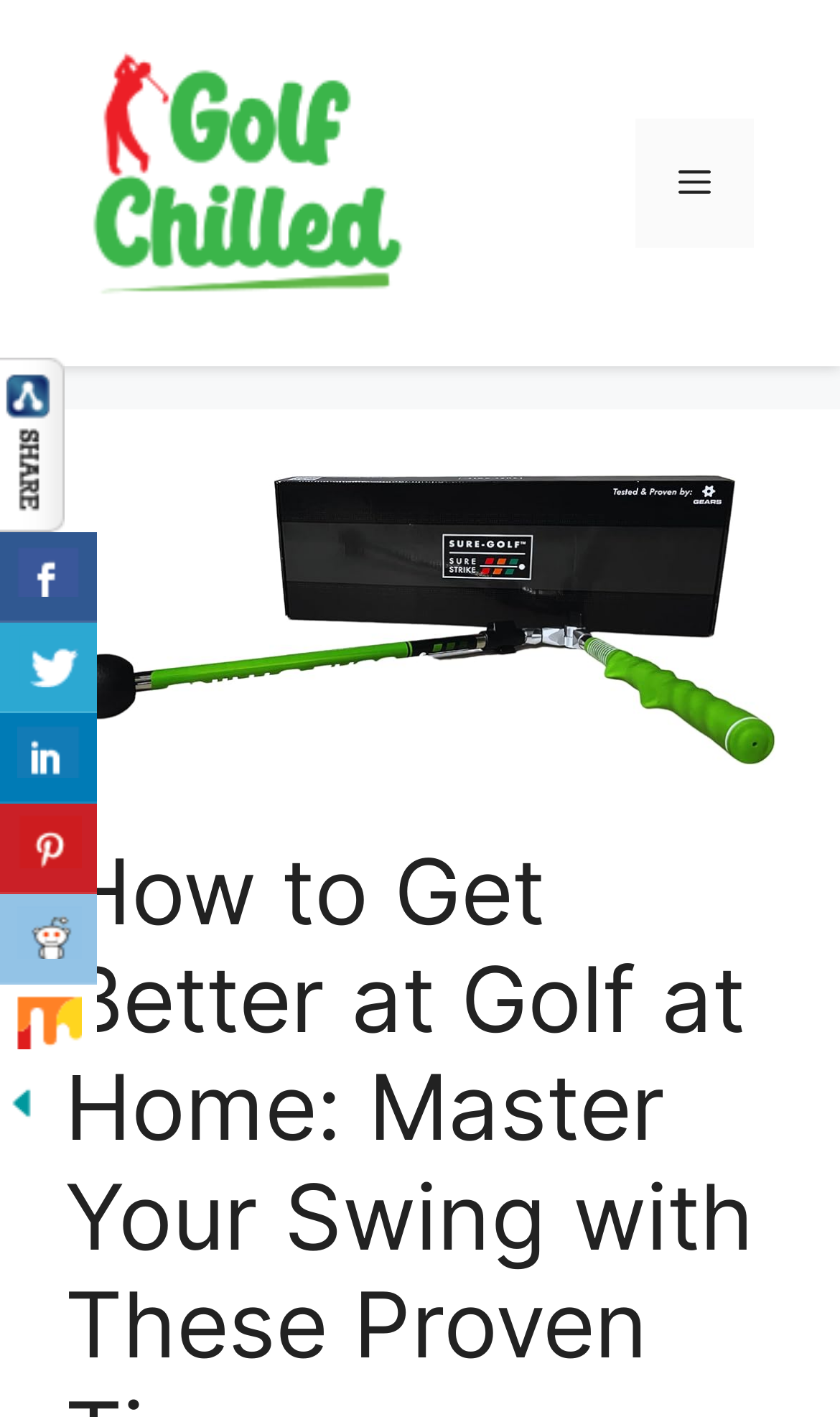How many social media sharing options are available?
Use the image to give a comprehensive and detailed response to the question.

I counted the number of link elements with text starting with 'Share On' in the 'Share This With Your Friends' section, which are Facebook, Twitter, Linkedin, Pinterest, Reddit, and Stumbleupon.